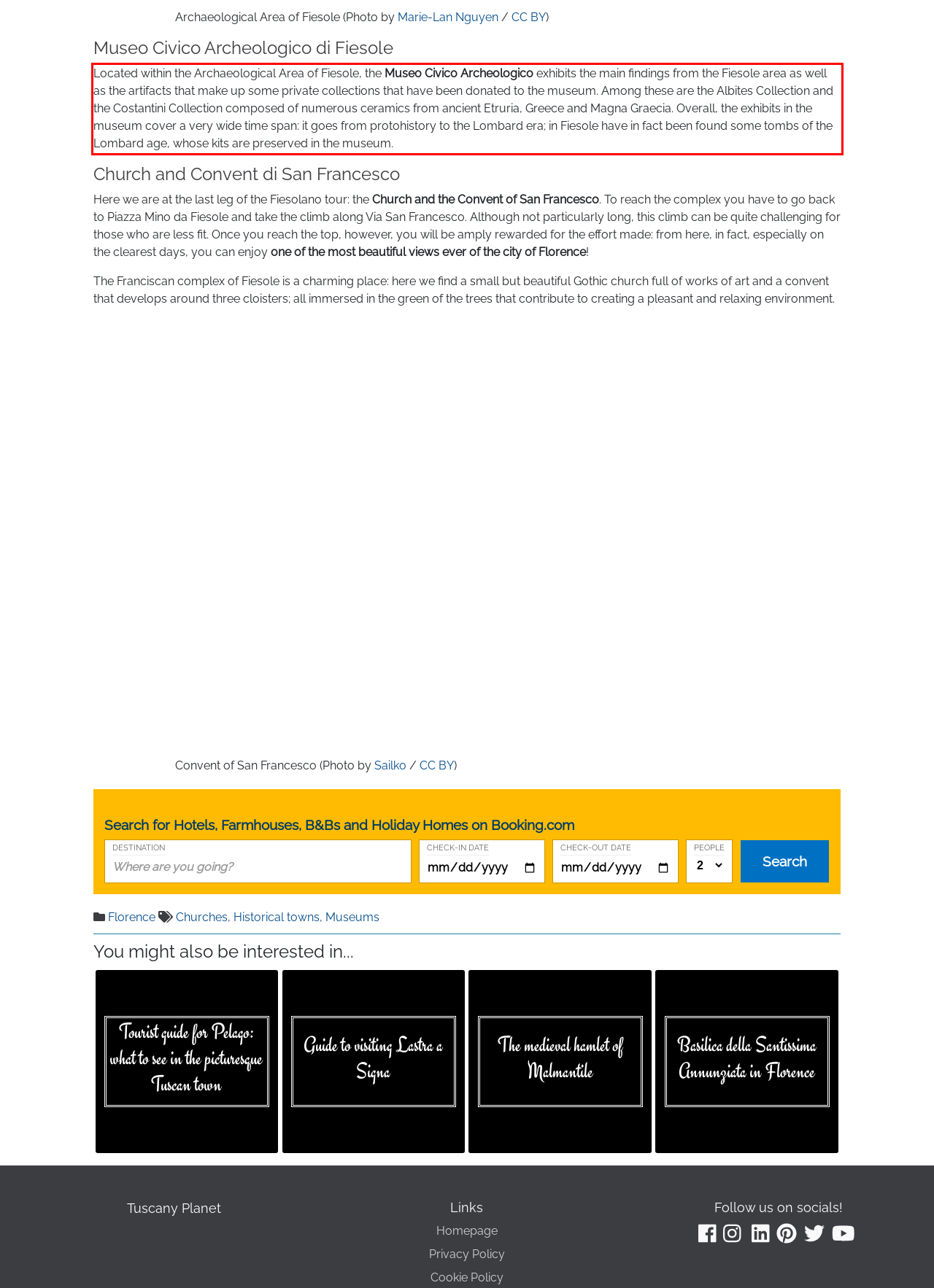The screenshot you have been given contains a UI element surrounded by a red rectangle. Use OCR to read and extract the text inside this red rectangle.

Located within the Archaeological Area of Fiesole, the Museo Civico Archeologico exhibits the main findings from the Fiesole area as well as the artifacts that make up some private collections that have been donated to the museum. Among these are the Albites Collection and the Costantini Collection composed of numerous ceramics from ancient Etruria, Greece and Magna Graecia. Overall, the exhibits in the museum cover a very wide time span: it goes from protohistory to the Lombard era; in Fiesole have in fact been found some tombs of the Lombard age, whose kits are preserved in the museum.